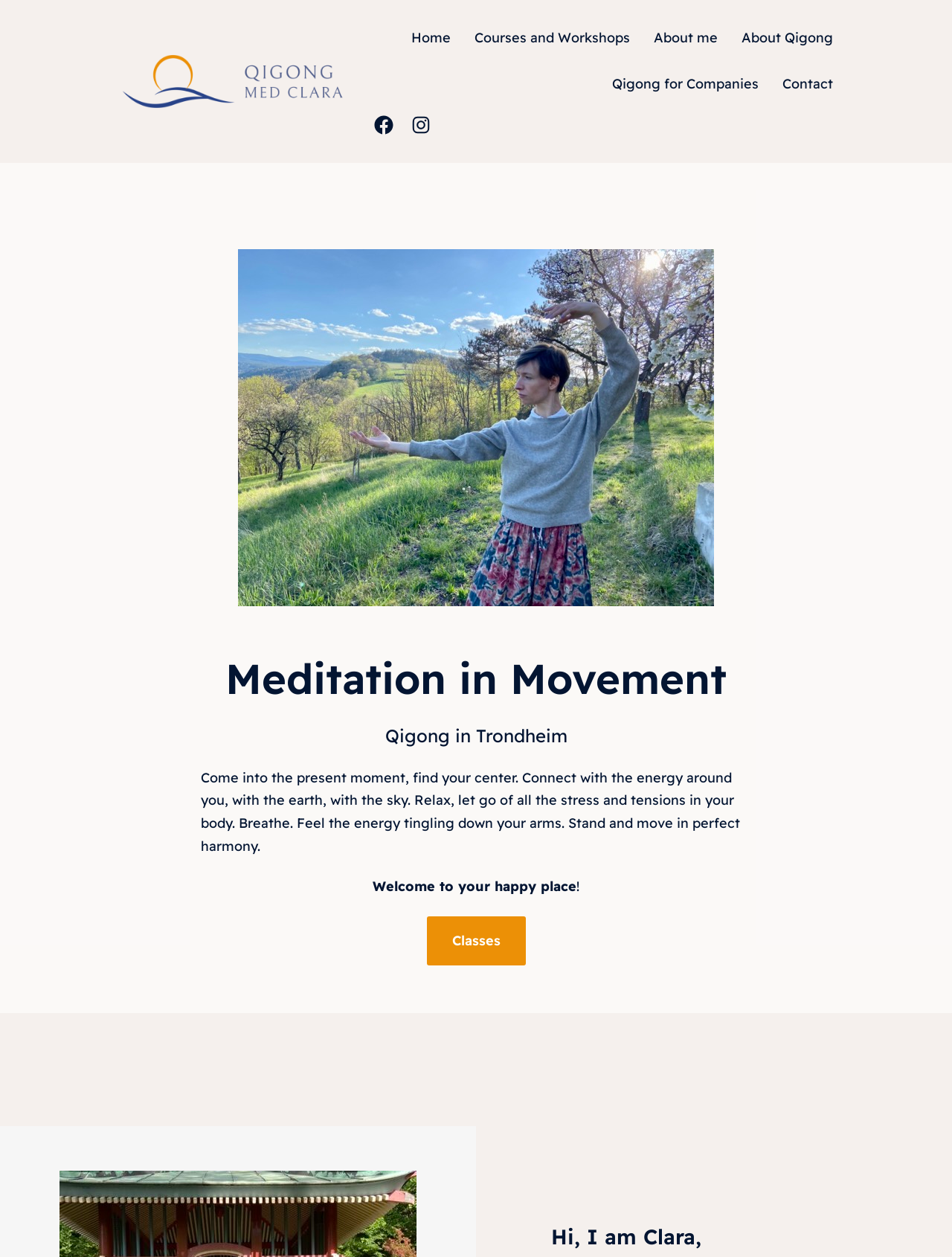Please find the bounding box coordinates for the clickable element needed to perform this instruction: "Click on the Home link".

[0.432, 0.021, 0.473, 0.039]